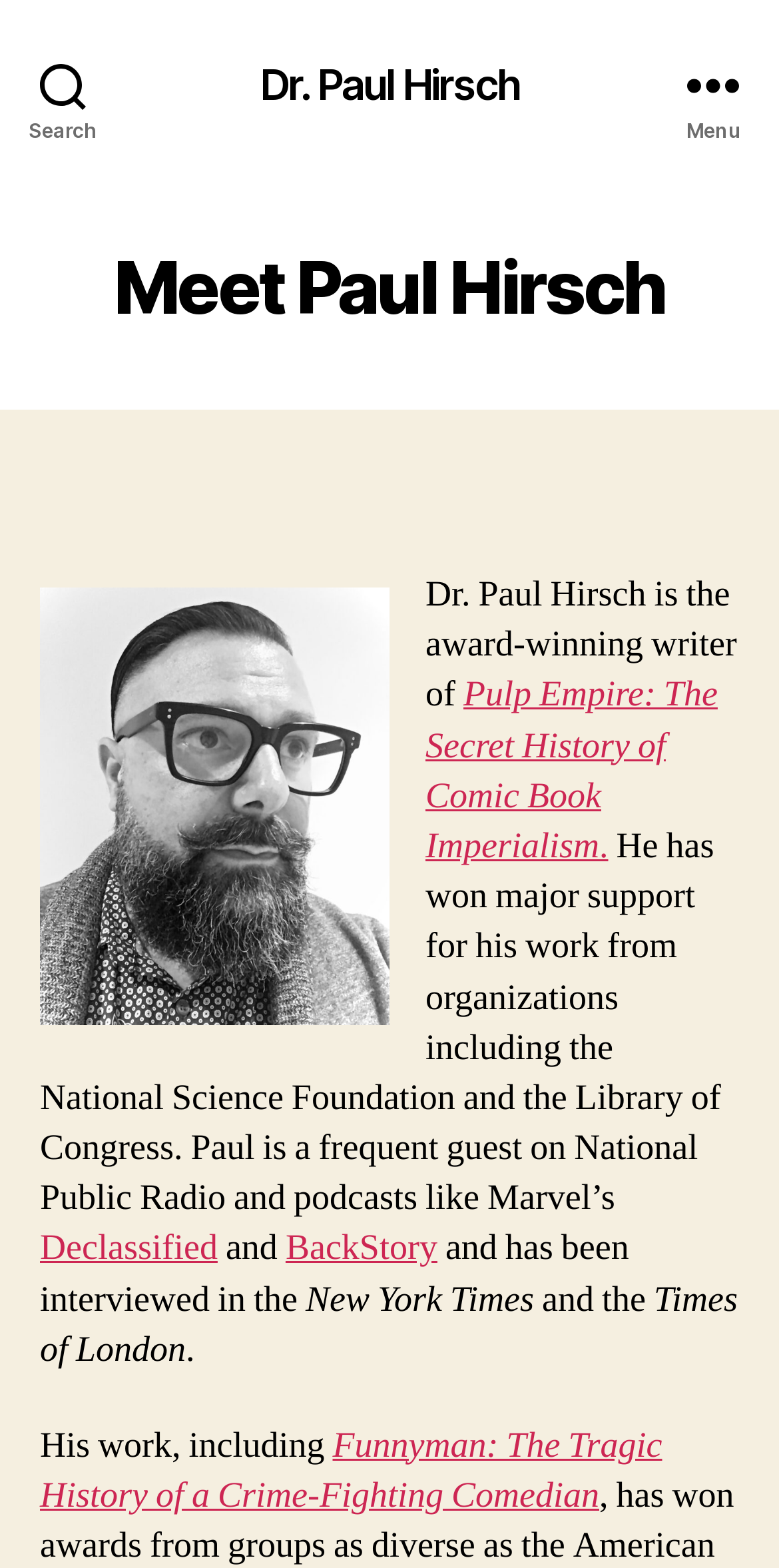Give a one-word or phrase response to the following question: What is the name of Dr. Paul Hirsch's book?

Pulp Empire